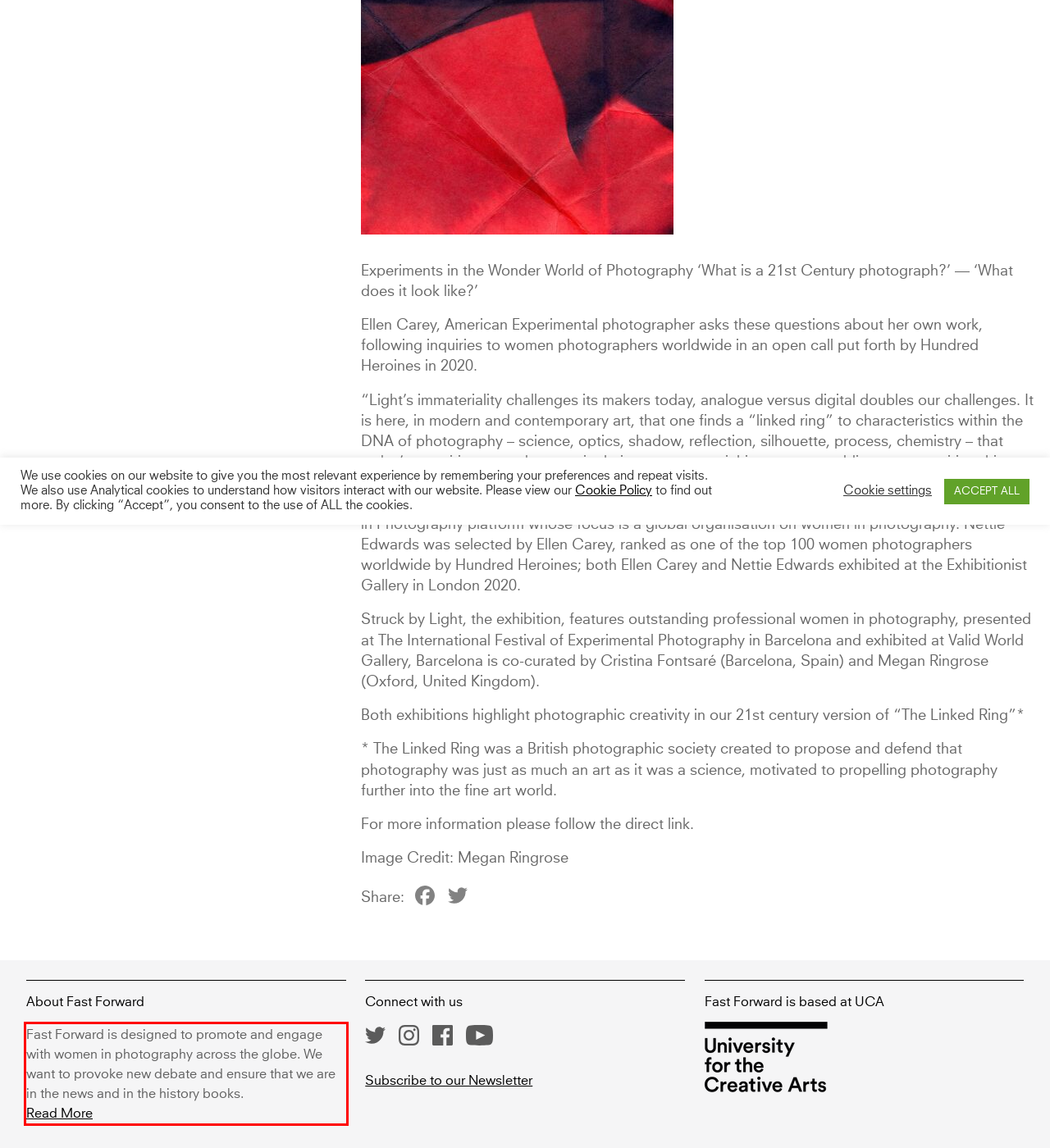You have a screenshot of a webpage with a red bounding box. Identify and extract the text content located inside the red bounding box.

Fast Forward is designed to promote and engage with women in photography across the globe. We want to provoke new debate and ensure that we are in the news and in the history books. Read More